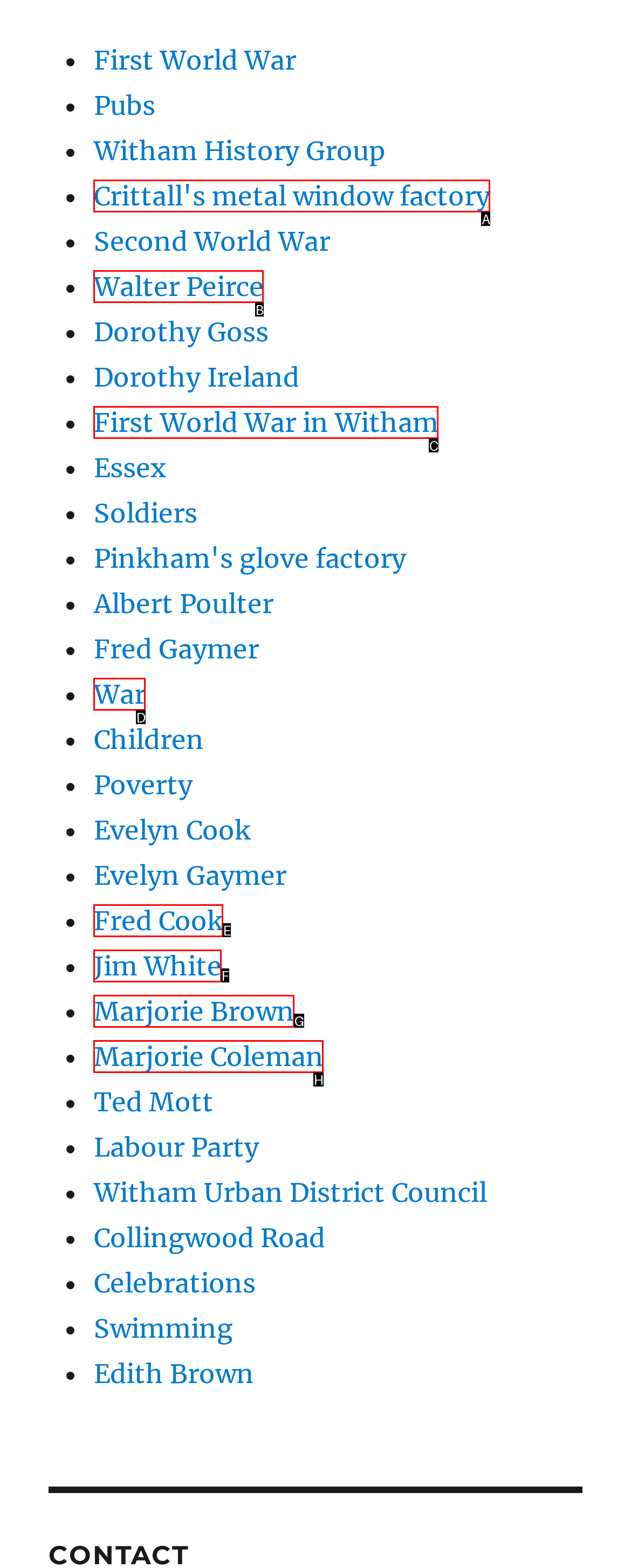Identify the letter of the UI element that corresponds to: Fred Cook
Respond with the letter of the option directly.

E